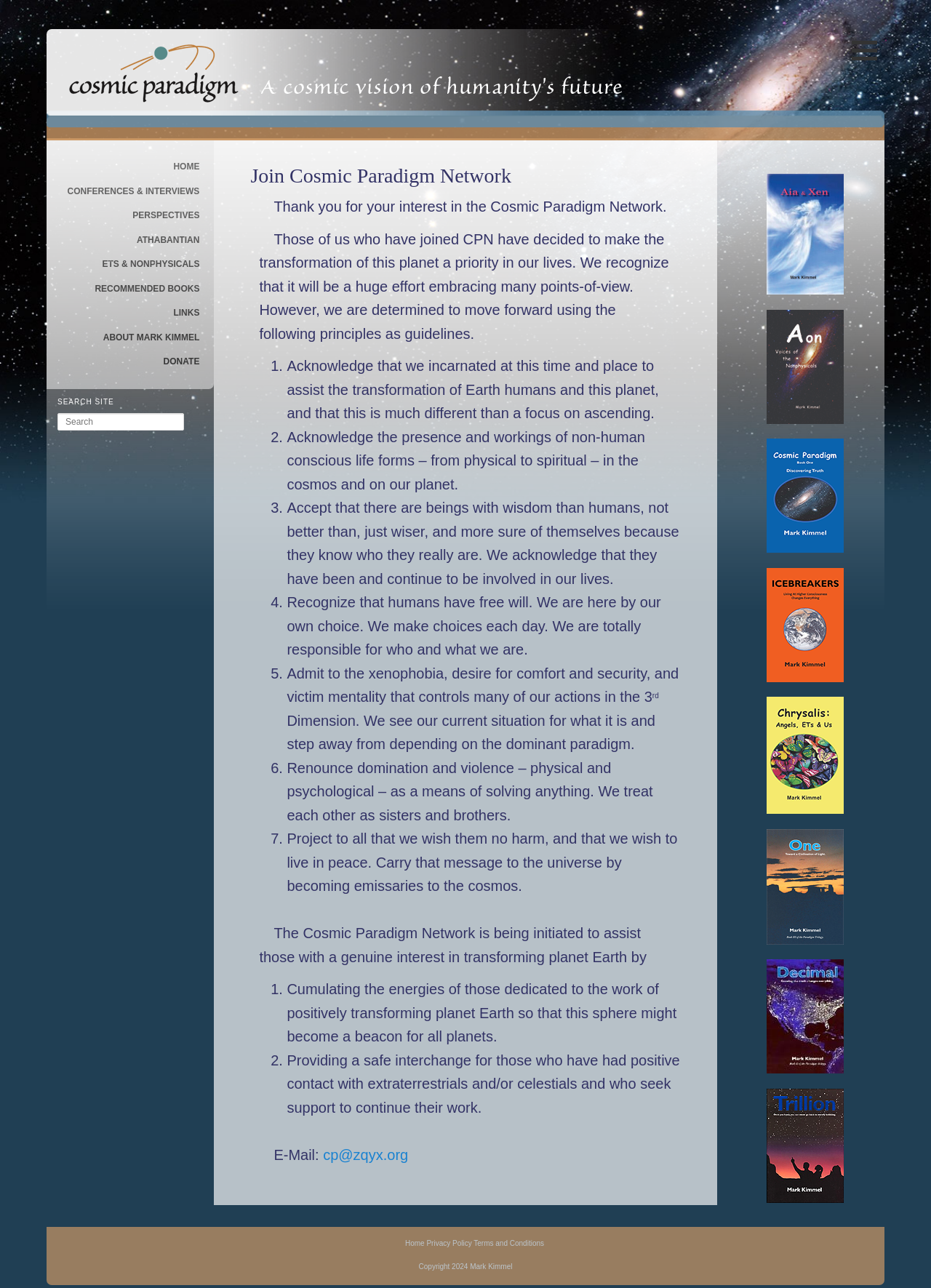Locate the bounding box coordinates of the UI element described by: "alt="Decimal by Mark Kimmel"". Provide the coordinates as four float numbers between 0 and 1, formatted as [left, top, right, bottom].

[0.823, 0.827, 0.906, 0.835]